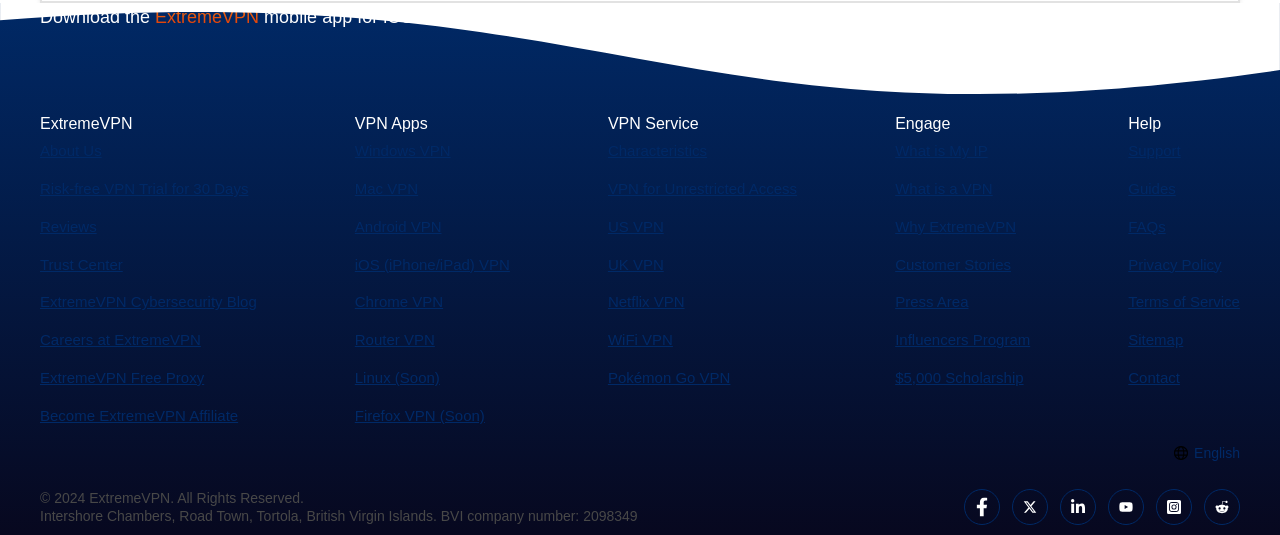Find the bounding box coordinates for the HTML element described as: "What is a VPN". The coordinates should consist of four float values between 0 and 1, i.e., [left, top, right, bottom].

[0.699, 0.336, 0.776, 0.368]